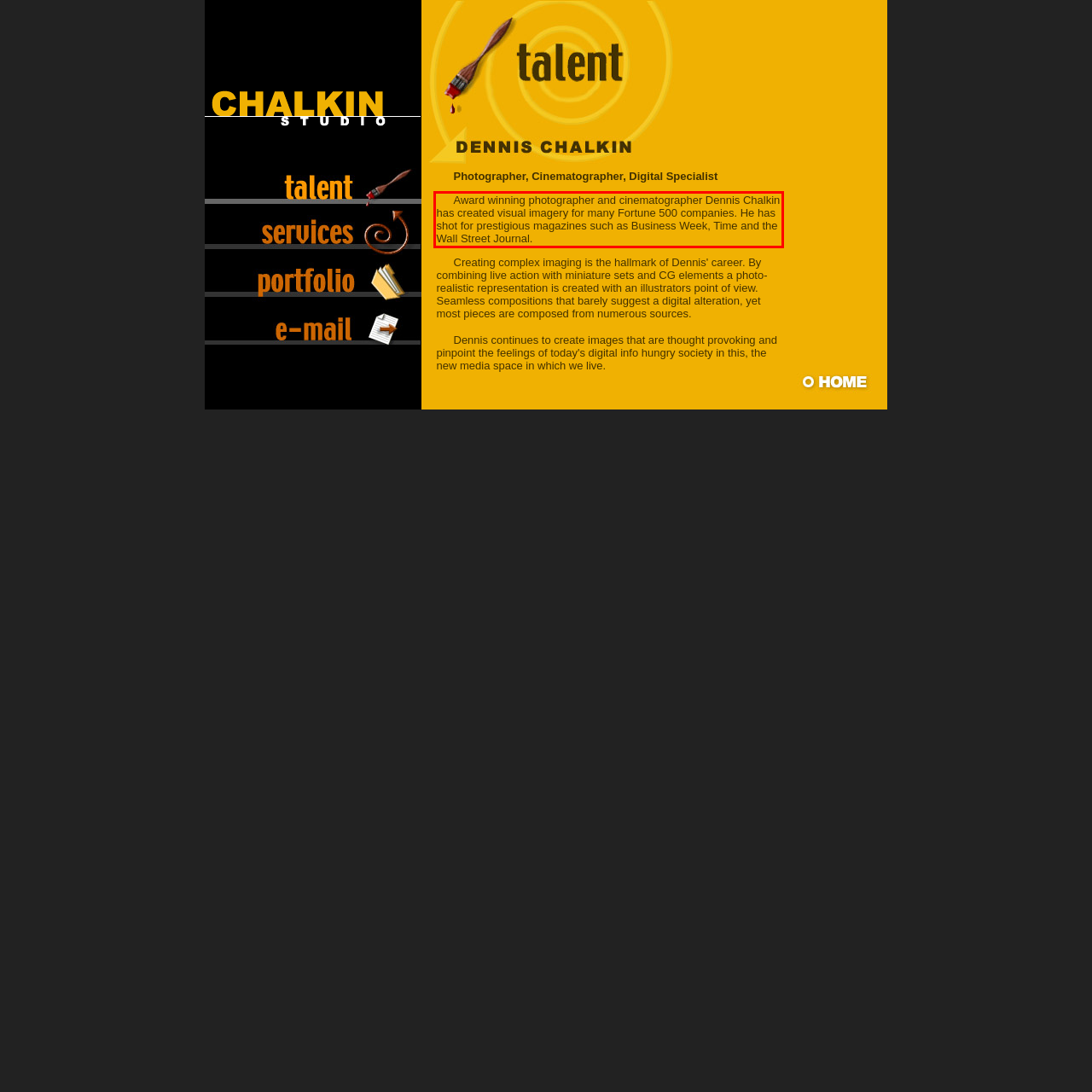You are provided with a screenshot of a webpage featuring a red rectangle bounding box. Extract the text content within this red bounding box using OCR.

Award winning photographer and cinematographer Dennis Chalkin has created visual imagery for many Fortune 500 companies. He has shot for prestigious magazines such as Business Week, Time and the Wall Street Journal.